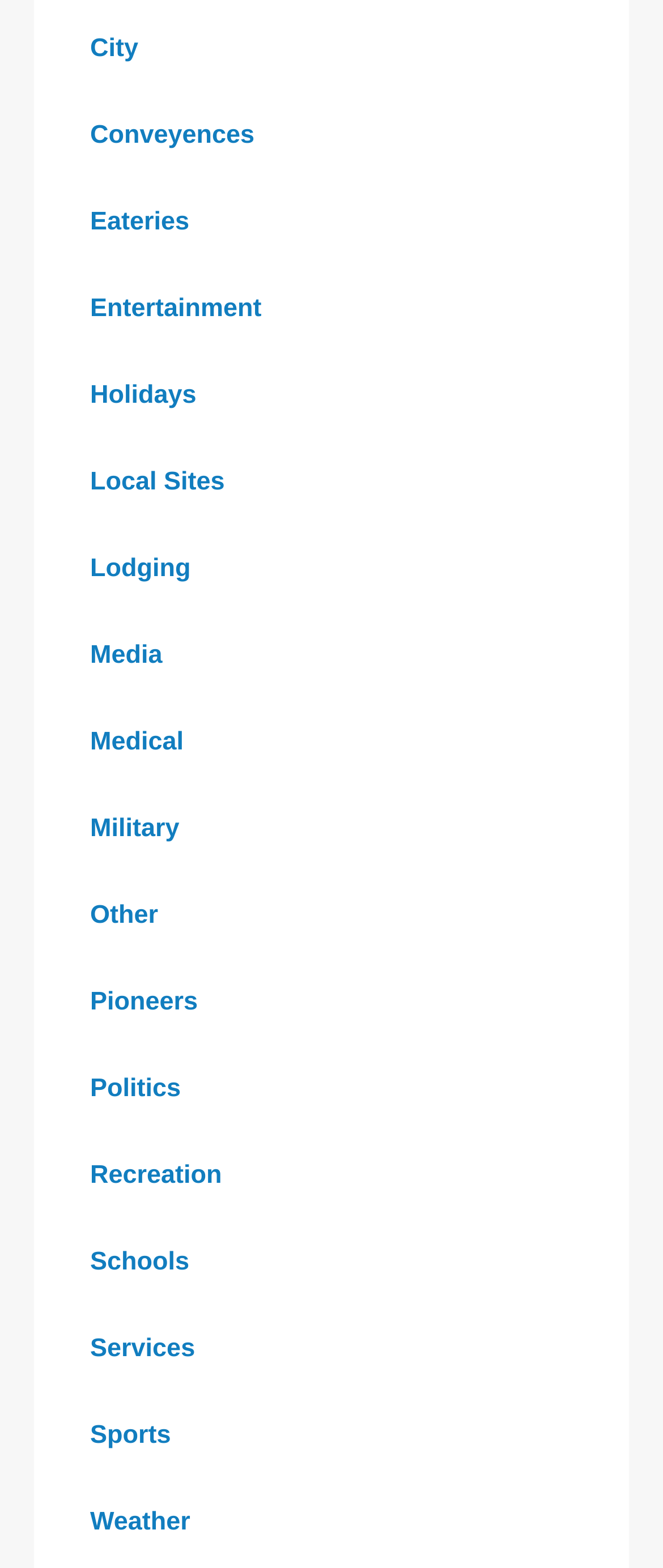Identify the bounding box coordinates of the specific part of the webpage to click to complete this instruction: "Check Local Sites".

[0.09, 0.28, 0.385, 0.335]